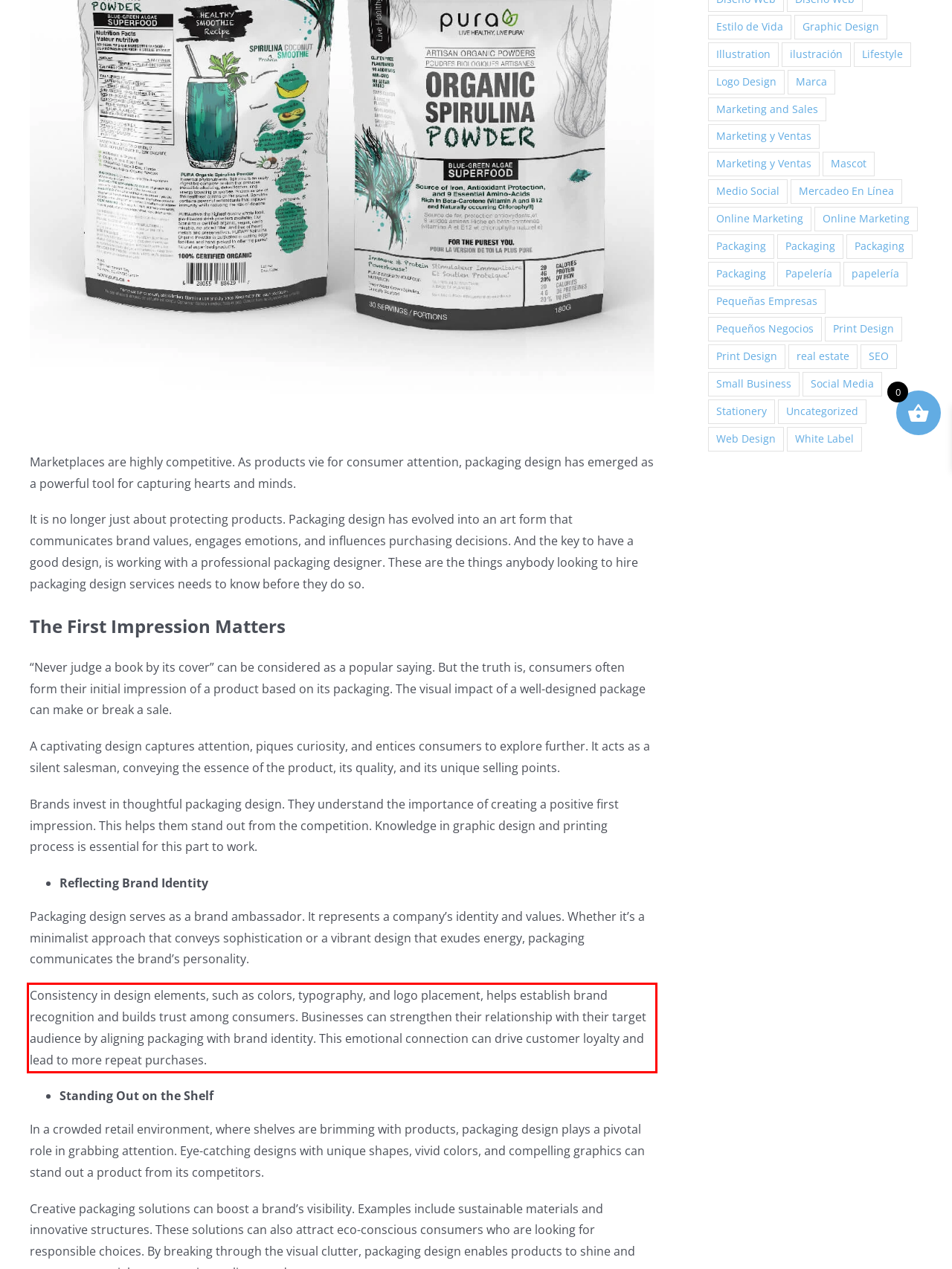Using the webpage screenshot, recognize and capture the text within the red bounding box.

Consistency in design elements, such as colors, typography, and logo placement, helps establish brand recognition and builds trust among consumers. Businesses can strengthen their relationship with their target audience by aligning packaging with brand identity. This emotional connection can drive customer loyalty and lead to more repeat purchases.